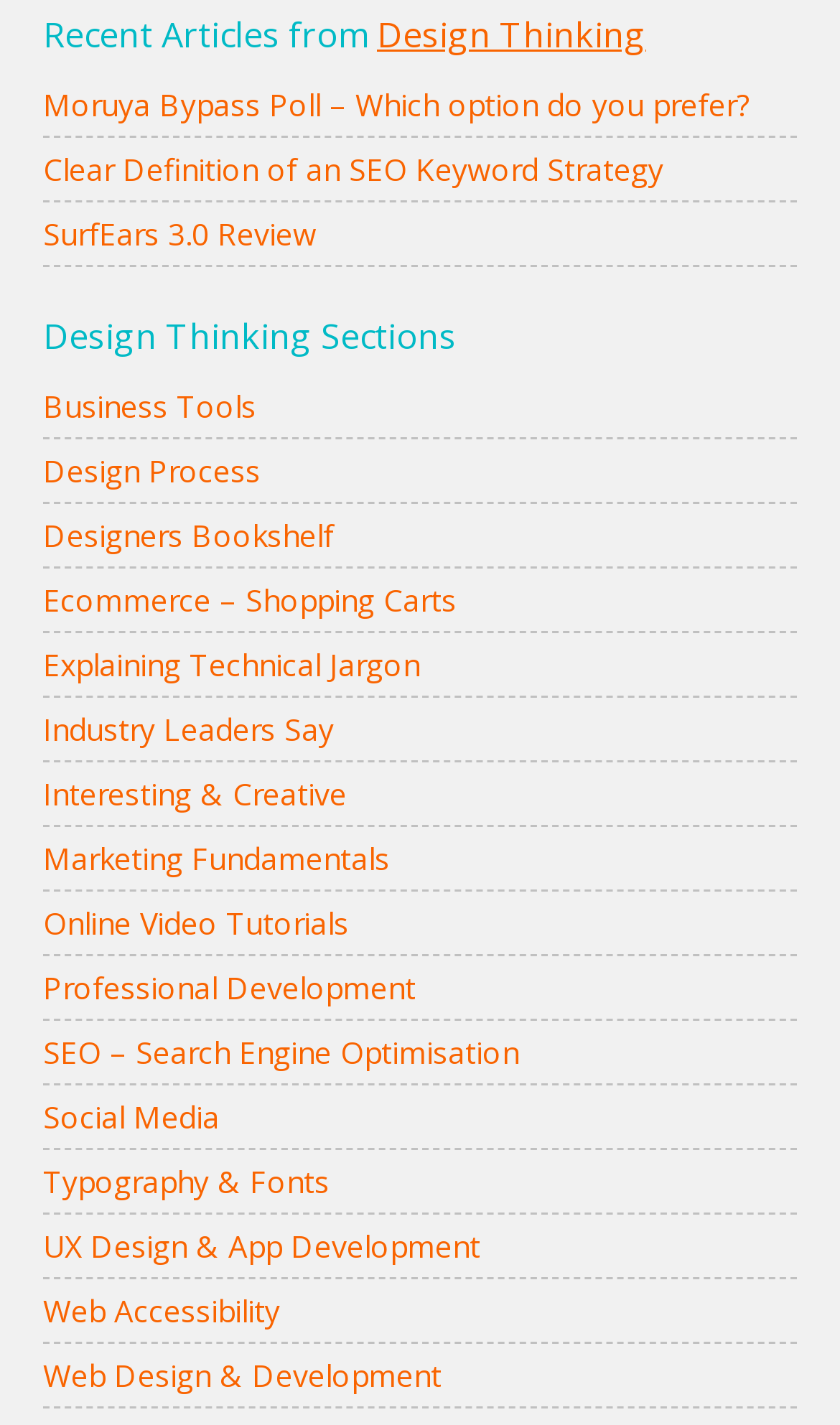Please find the bounding box coordinates of the element that must be clicked to perform the given instruction: "explore Design Process". The coordinates should be four float numbers from 0 to 1, i.e., [left, top, right, bottom].

[0.051, 0.314, 0.949, 0.354]